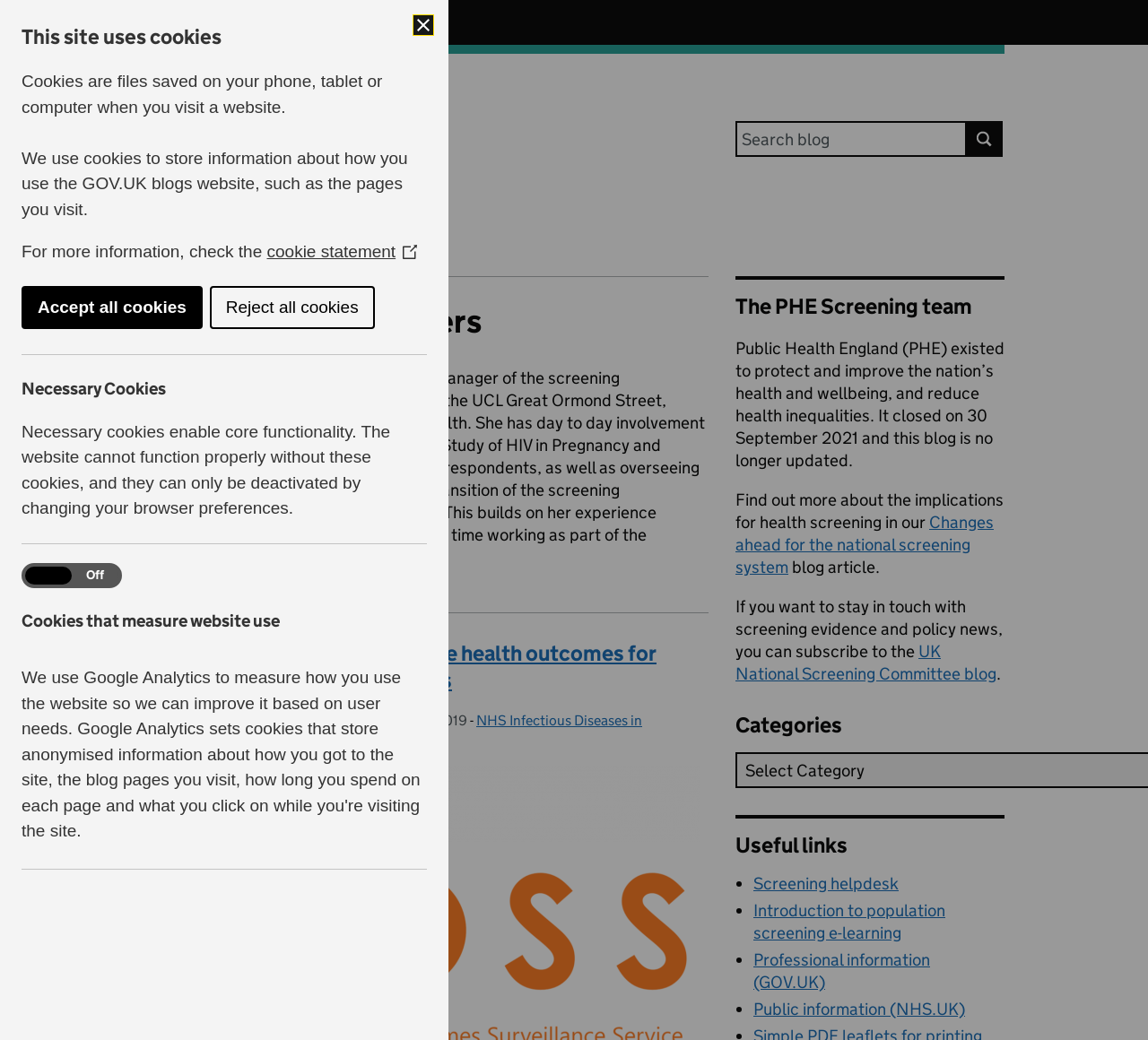Find the bounding box coordinates of the element's region that should be clicked in order to follow the given instruction: "Visit the UK National Screening Committee blog". The coordinates should consist of four float numbers between 0 and 1, i.e., [left, top, right, bottom].

[0.641, 0.616, 0.868, 0.658]